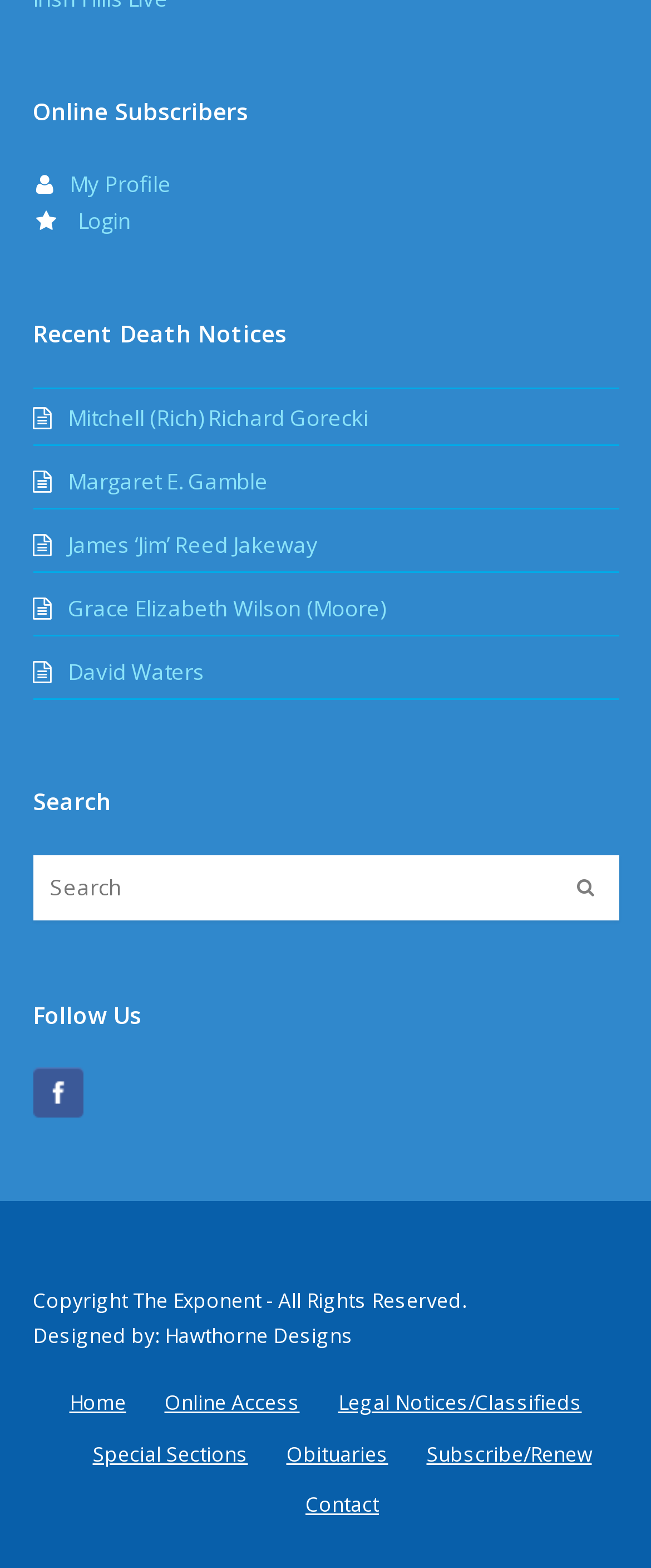Please give a succinct answer to the question in one word or phrase:
What is the last section on the webpage?

Contact